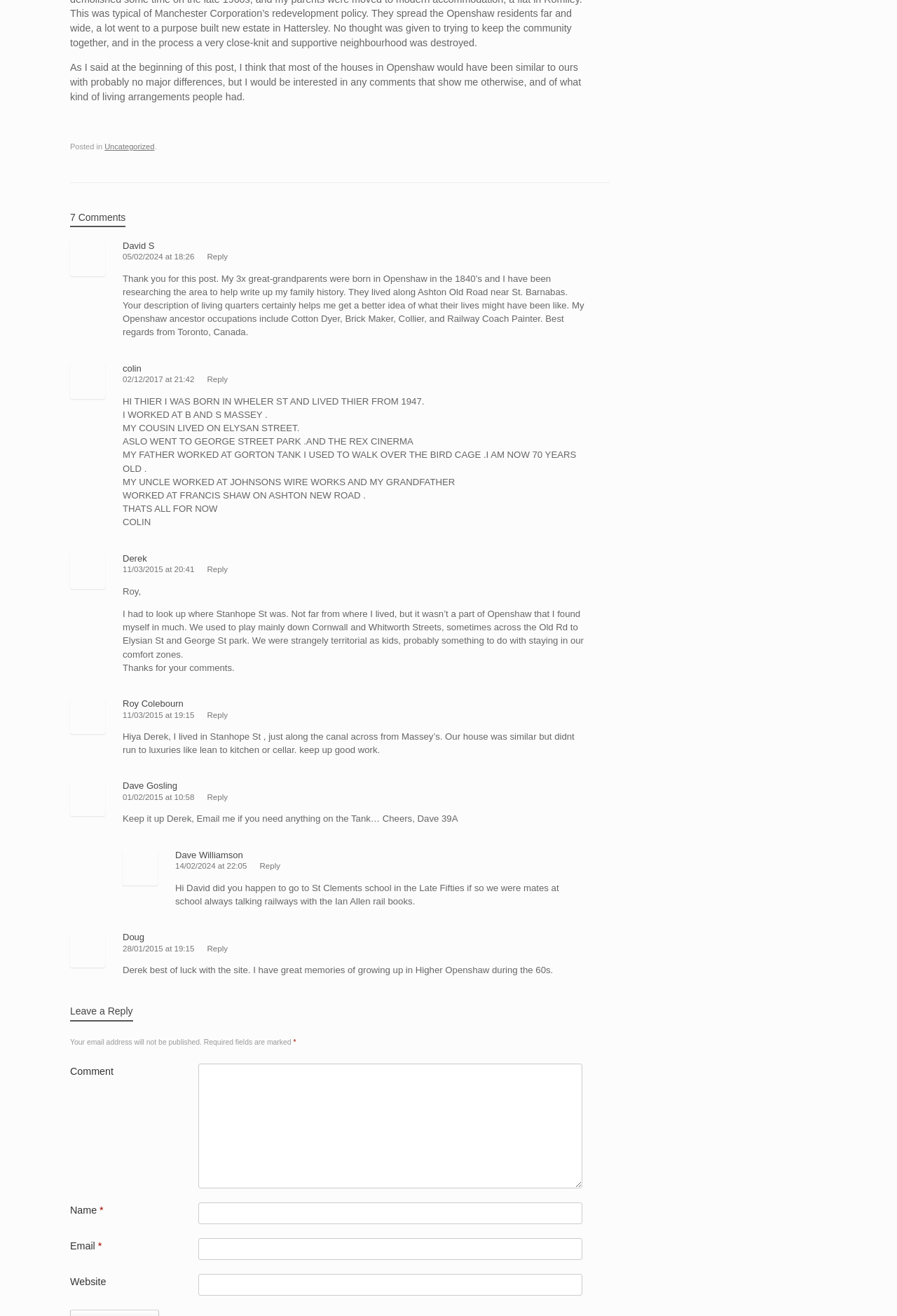Using the provided element description: "Dave Gosling", identify the bounding box coordinates. The coordinates should be four floats between 0 and 1 in the order [left, top, right, bottom].

[0.137, 0.593, 0.198, 0.601]